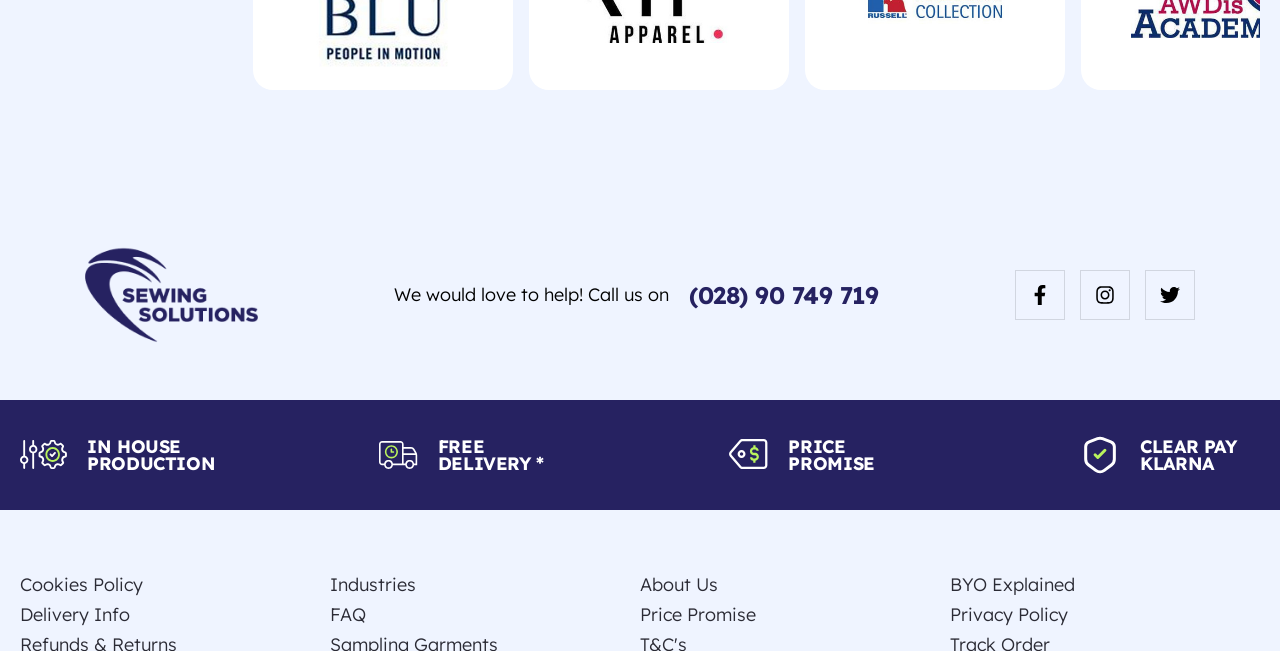Given the element description: "(028) 90 749 719", predict the bounding box coordinates of this UI element. The coordinates must be four float numbers between 0 and 1, given as [left, top, right, bottom].

[0.538, 0.429, 0.686, 0.475]